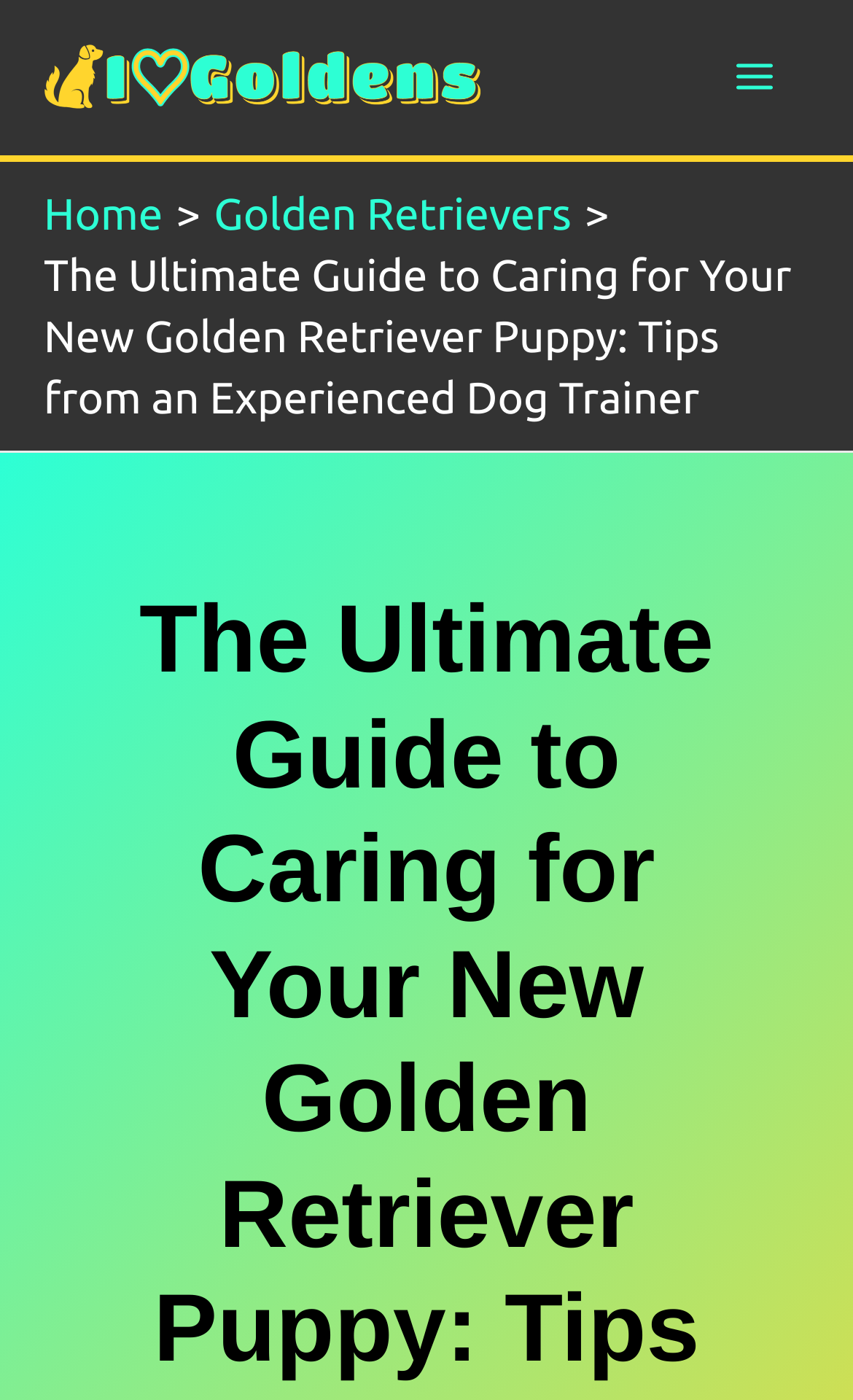How many navigation links are in the breadcrumbs?
Answer the question using a single word or phrase, according to the image.

2